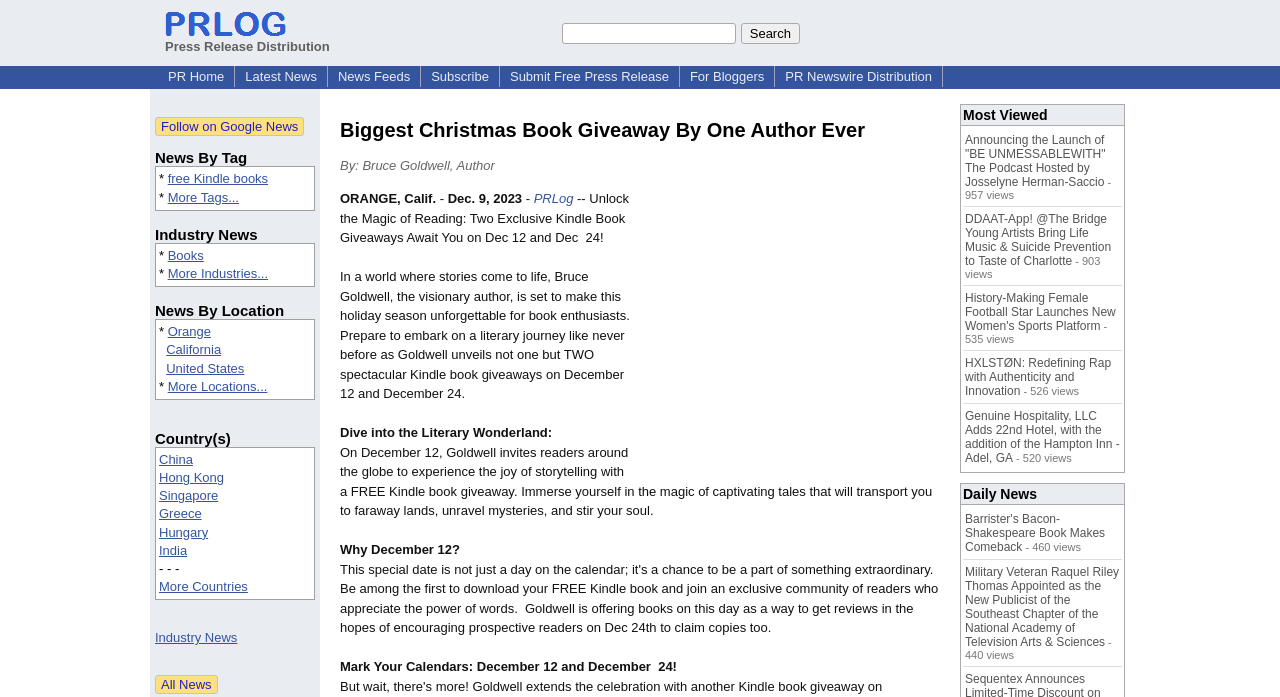Refer to the screenshot and answer the following question in detail:
What is the type of news listed in the table?

I found the type of news listed in the table by analyzing the table structure and reading the column header 'Most Viewed'.